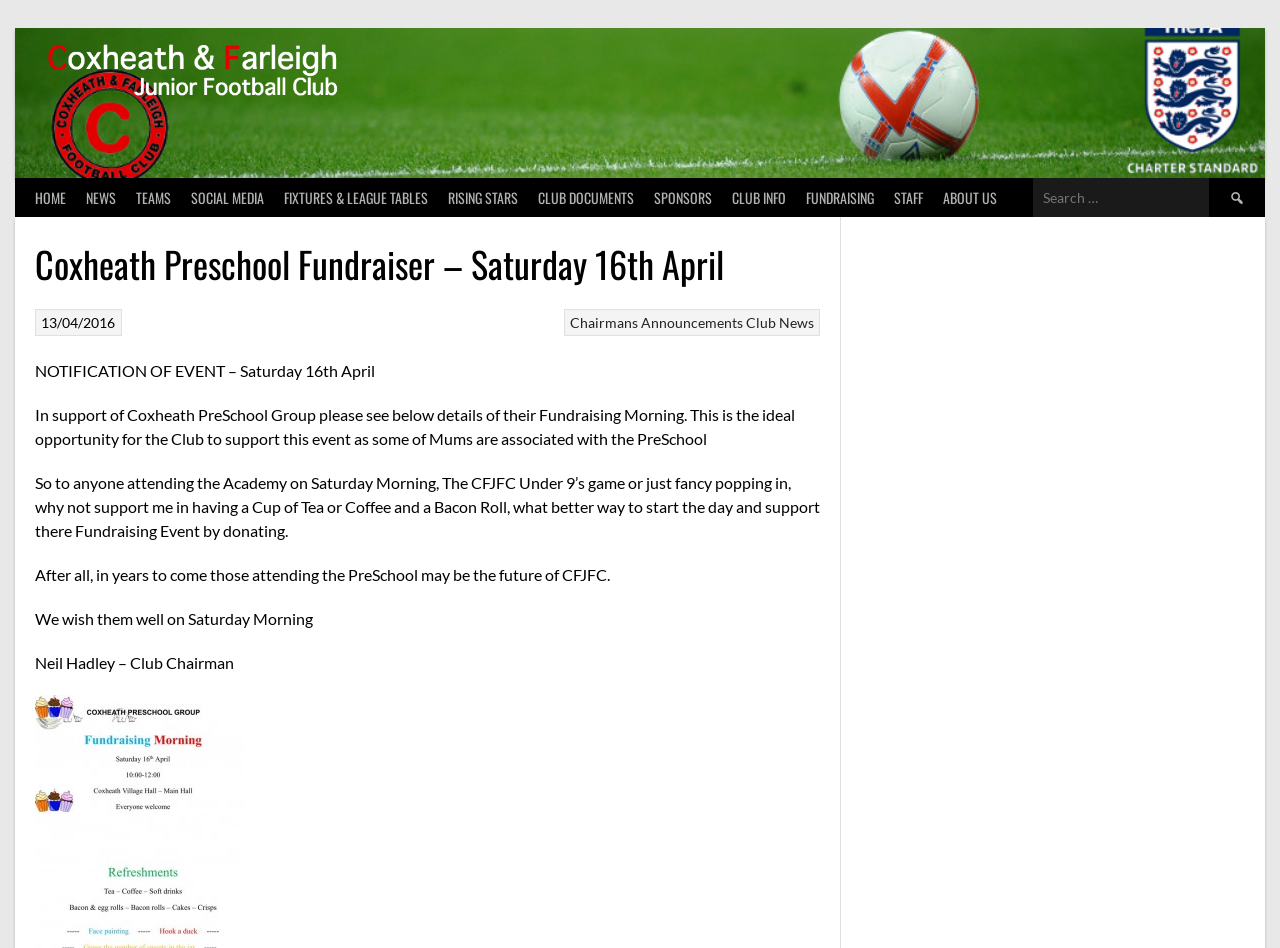Please provide the bounding box coordinates for the UI element as described: "Fixtures & League Tables". The coordinates must be four floats between 0 and 1, represented as [left, top, right, bottom].

[0.214, 0.188, 0.342, 0.228]